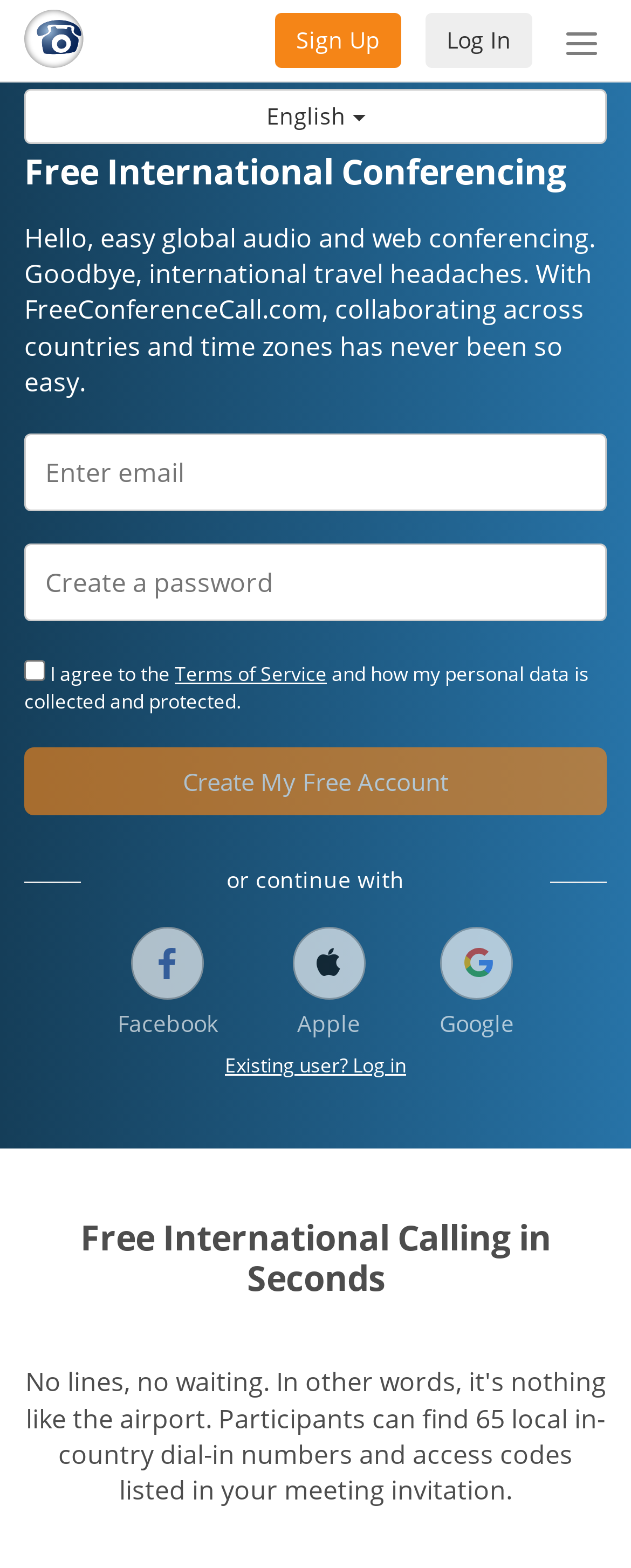Please predict the bounding box coordinates of the element's region where a click is necessary to complete the following instruction: "Click the 'Facebook' button". The coordinates should be represented by four float numbers between 0 and 1, i.e., [left, top, right, bottom].

[0.153, 0.584, 0.378, 0.671]